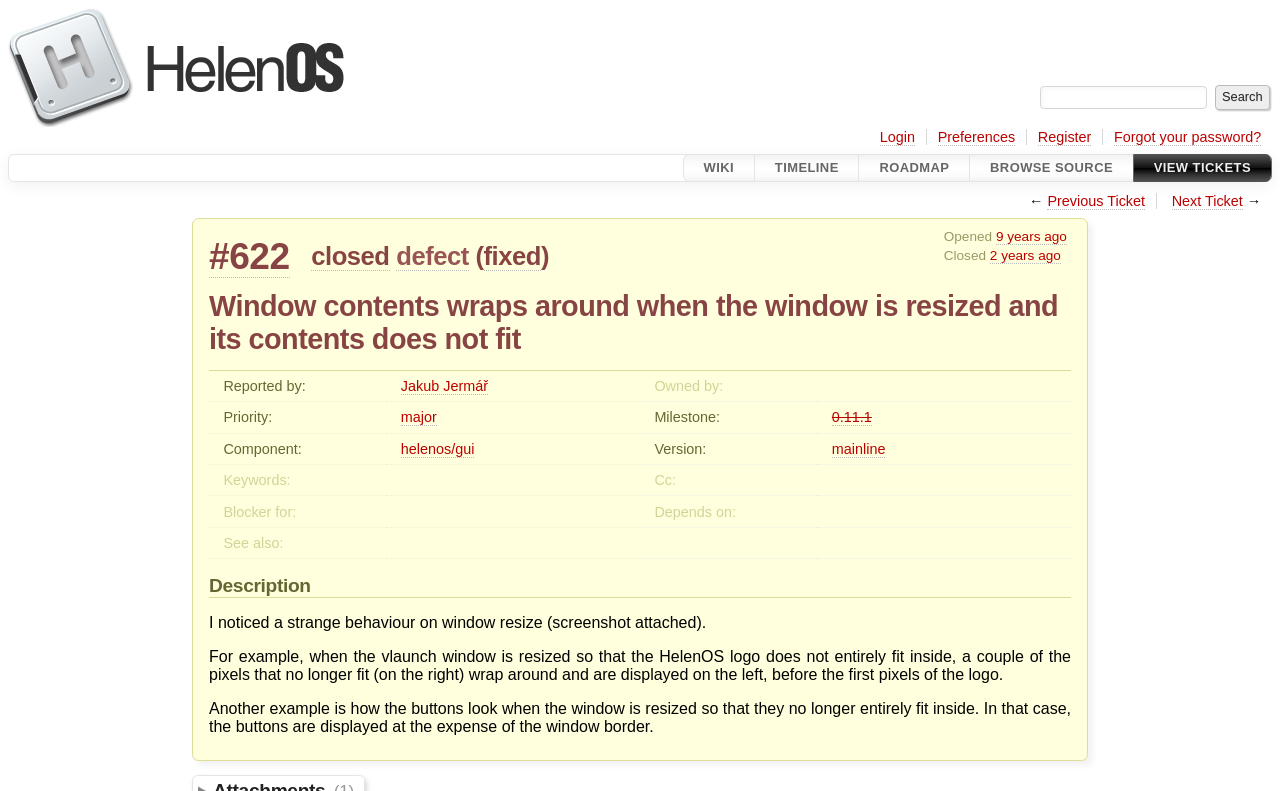Identify the text that serves as the heading for the webpage and generate it.

Window contents wraps around when the window is resized and its contents does not fit